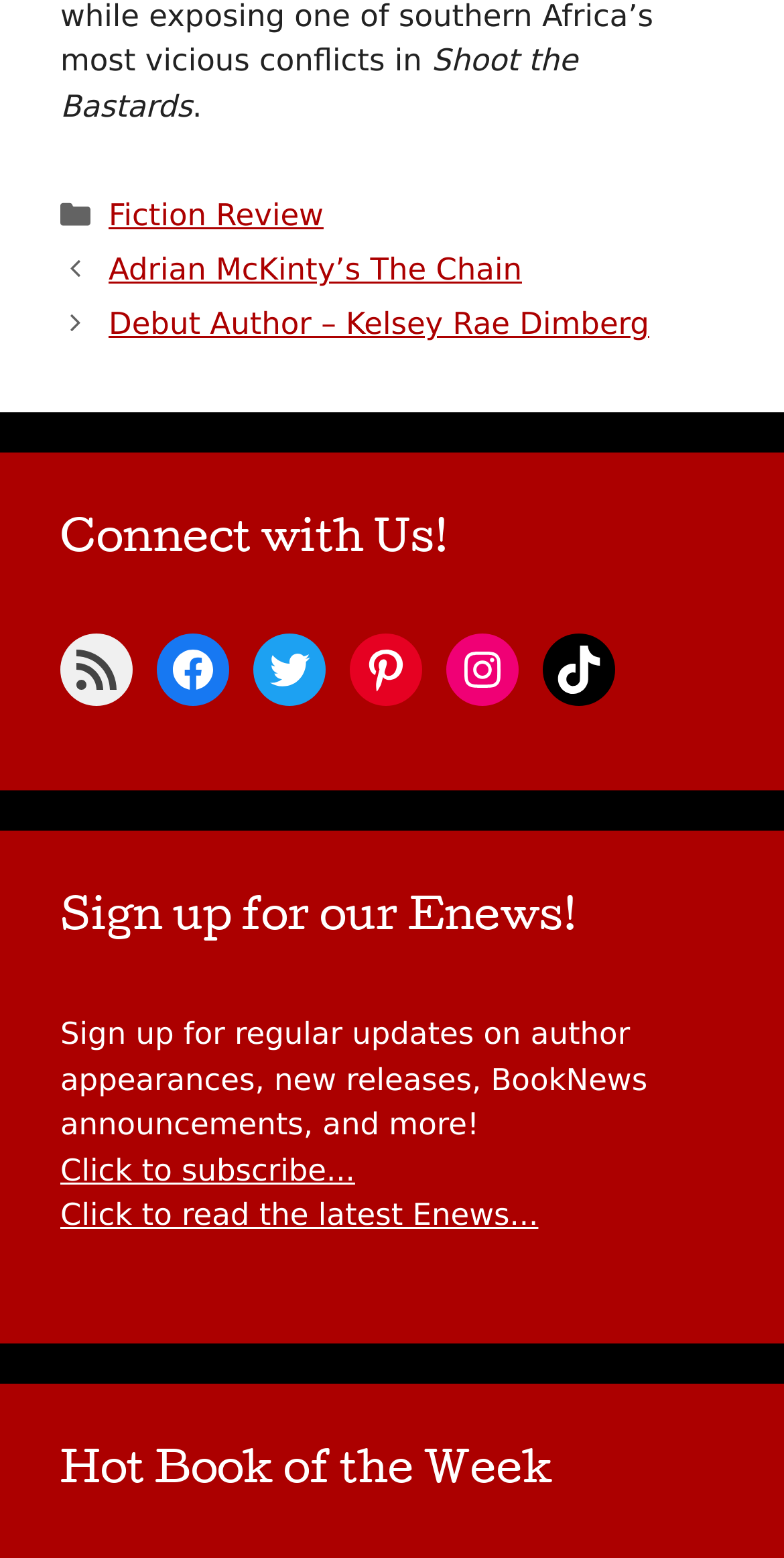Please identify the bounding box coordinates of the clickable area that will fulfill the following instruction: "View Hot Book of the Week". The coordinates should be in the format of four float numbers between 0 and 1, i.e., [left, top, right, bottom].

[0.077, 0.927, 0.923, 0.966]